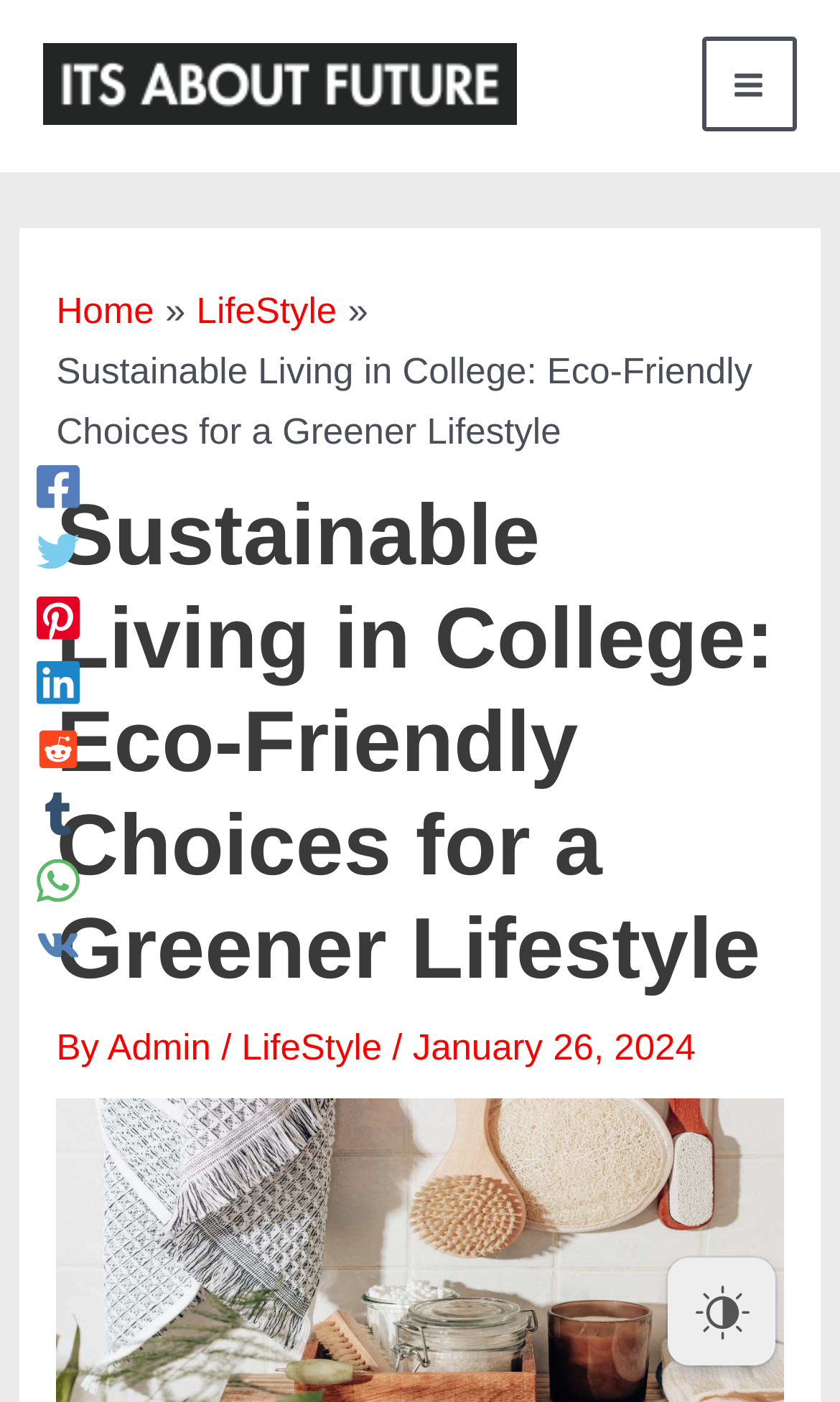What is the date of the article?
Look at the image and respond to the question as thoroughly as possible.

I found the static text element with the text 'January 26, 2024' which is located near the author's name and category links. This suggests that the date of the article is January 26, 2024.